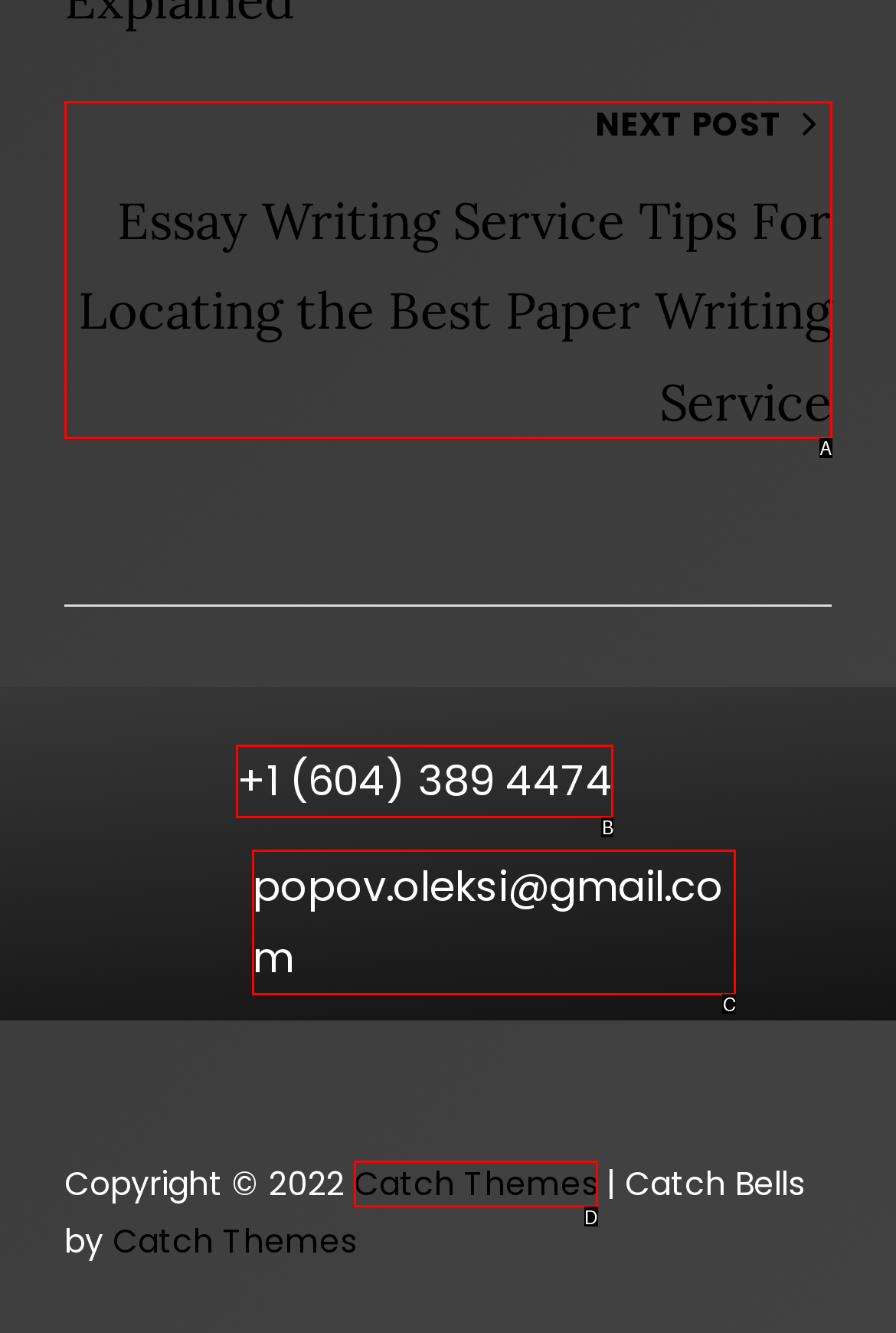Tell me which option best matches this description: +1 (604) 389 4474
Answer with the letter of the matching option directly from the given choices.

B